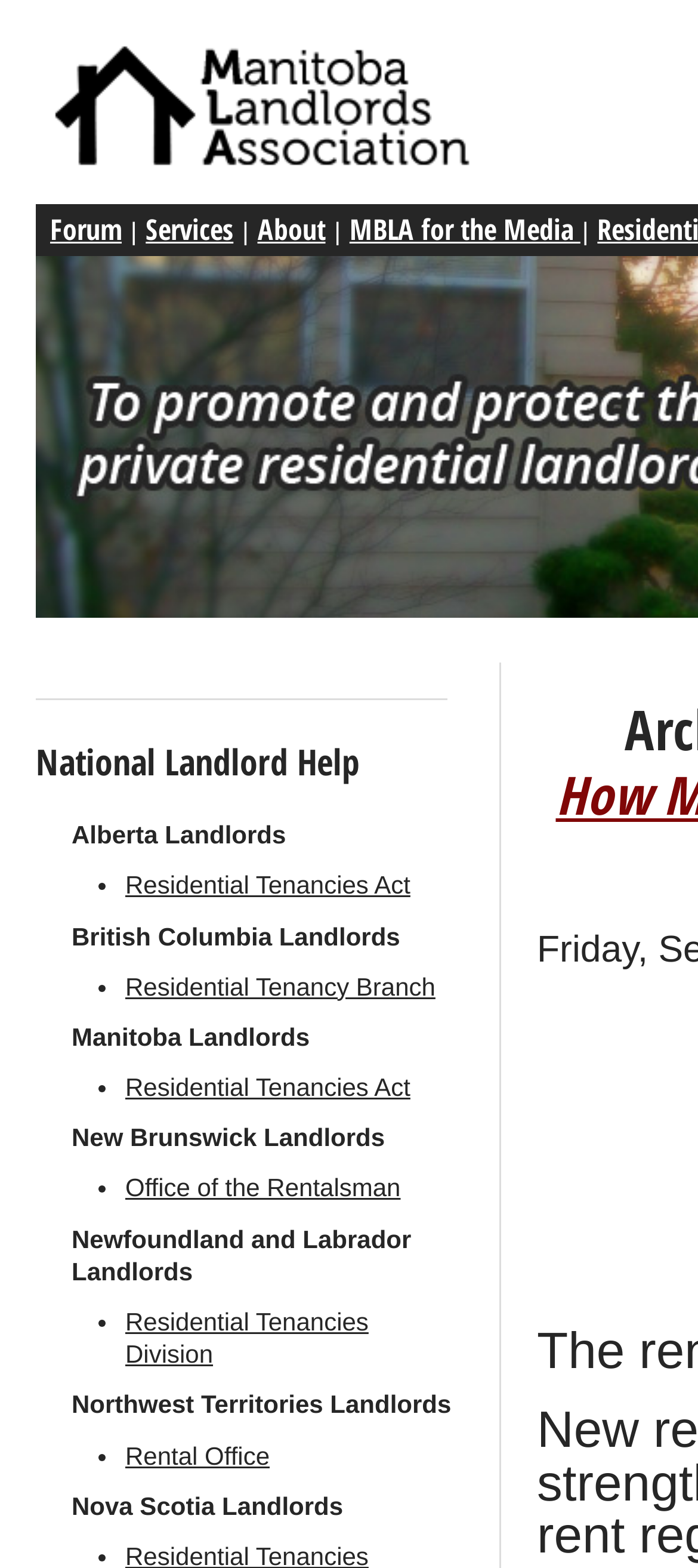How many provinces are listed?
Based on the screenshot, provide your answer in one word or phrase.

9